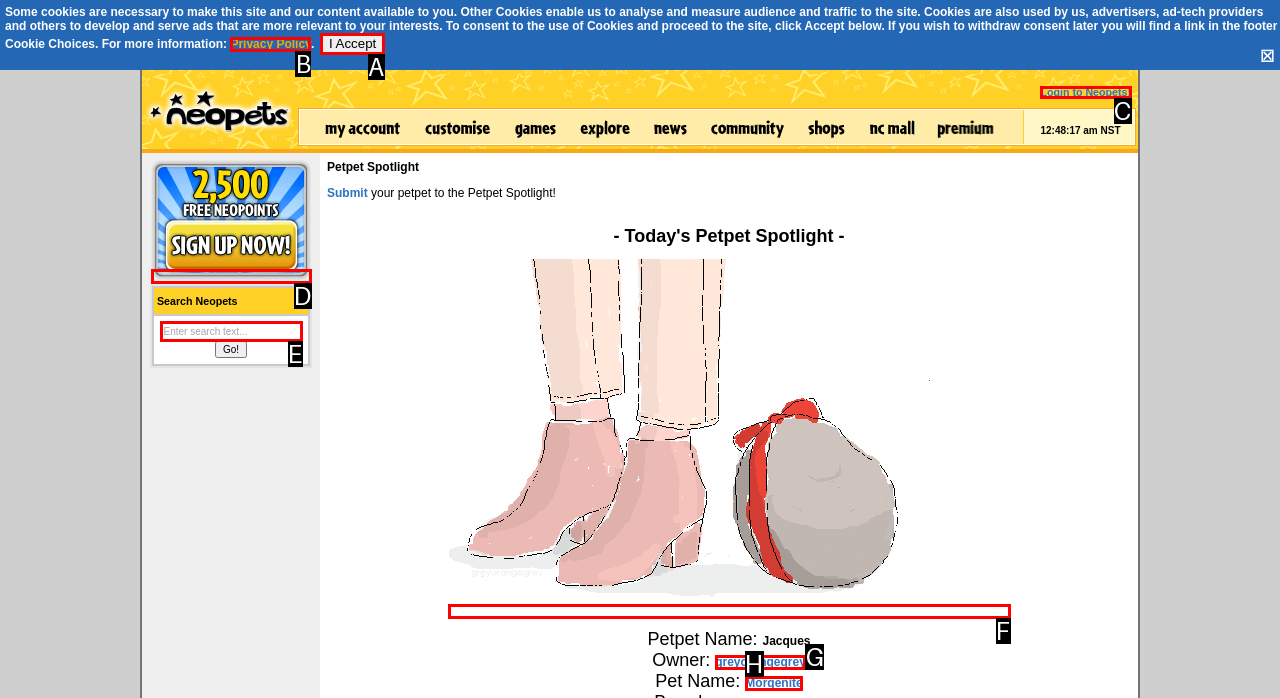Choose the correct UI element to click for this task: Enter search text Answer using the letter from the given choices.

E